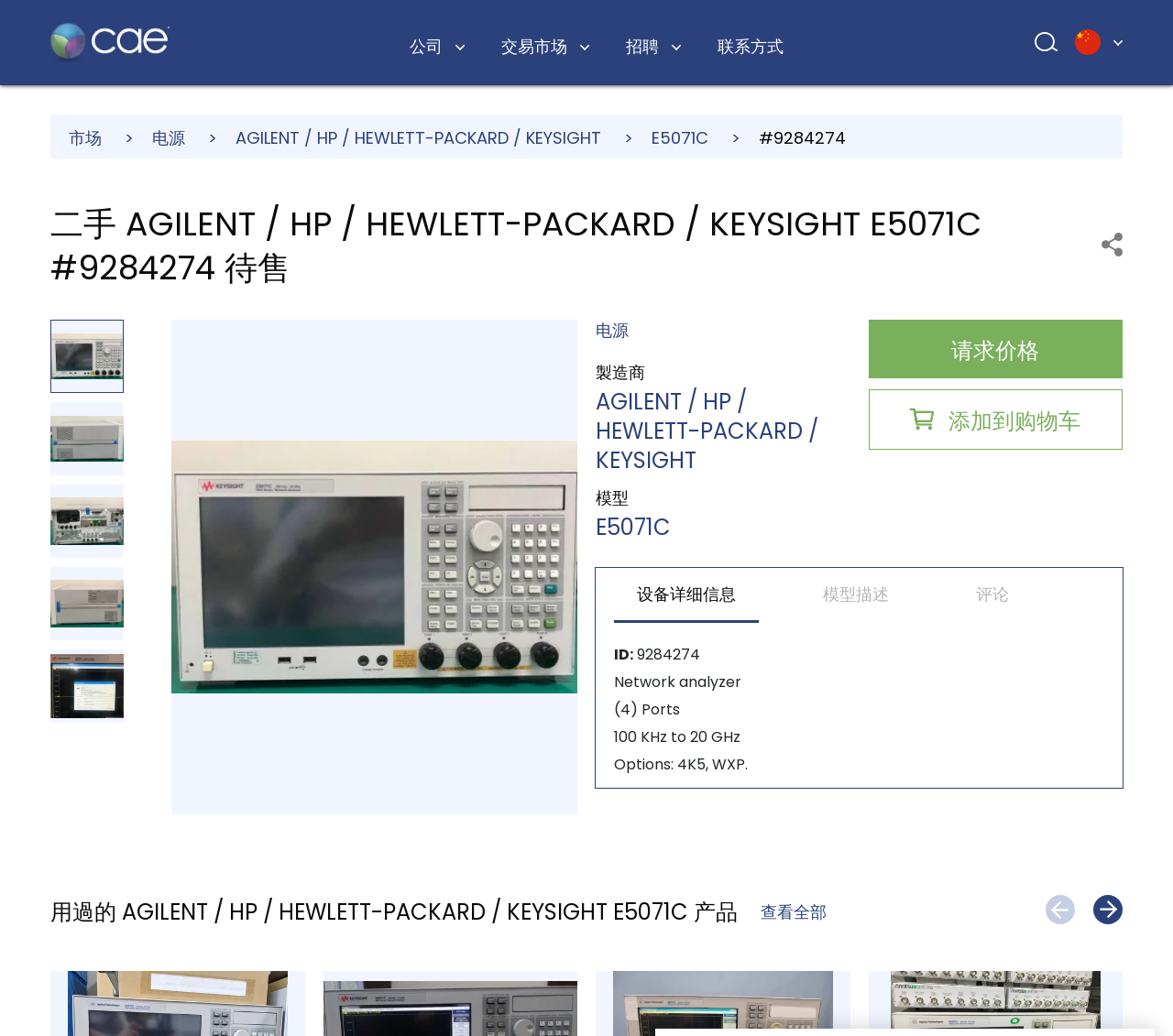How many tabs are there in the tab list?
Examine the image and give a concise answer in one word or a short phrase.

3